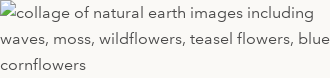What is showcased in the image?
Deliver a detailed and extensive answer to the question.

The caption states that the image features a captivating collage that showcases the beauty of nature, highlighting the diversity and splendor of the natural world.